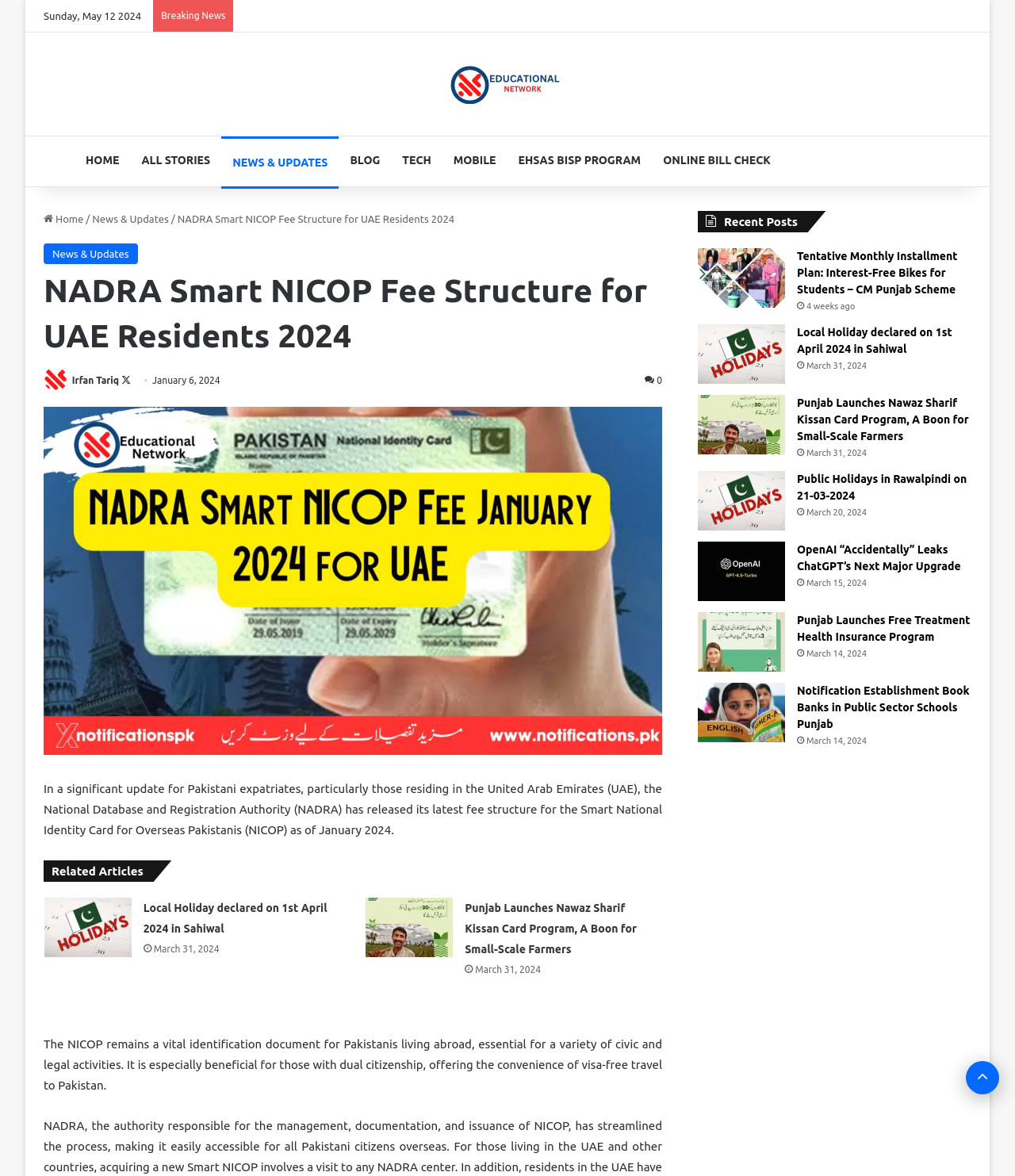Using the element description: "News & Updates", determine the bounding box coordinates. The coordinates should be in the format [left, top, right, bottom], with values between 0 and 1.

[0.043, 0.207, 0.136, 0.225]